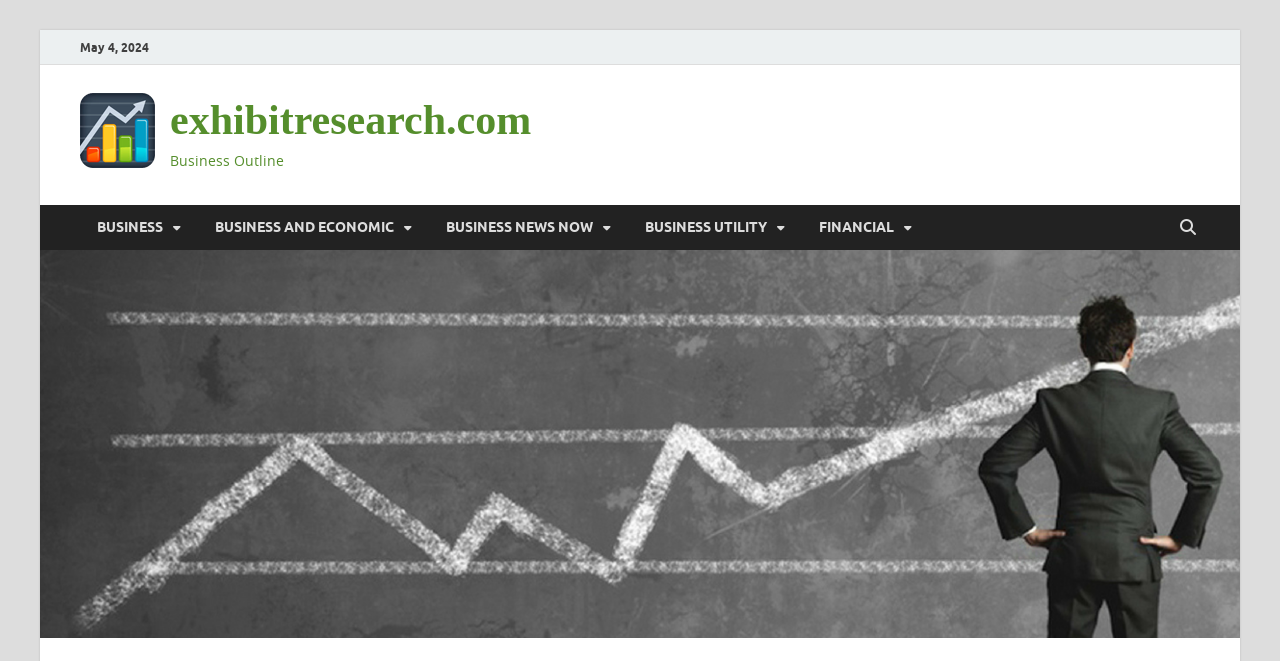Given the element description Text, identify the bounding box coordinates for the UI element on the webpage screenshot. The format should be (top-left x, top-left y, bottom-right x, bottom-right y), with values between 0 and 1.

None